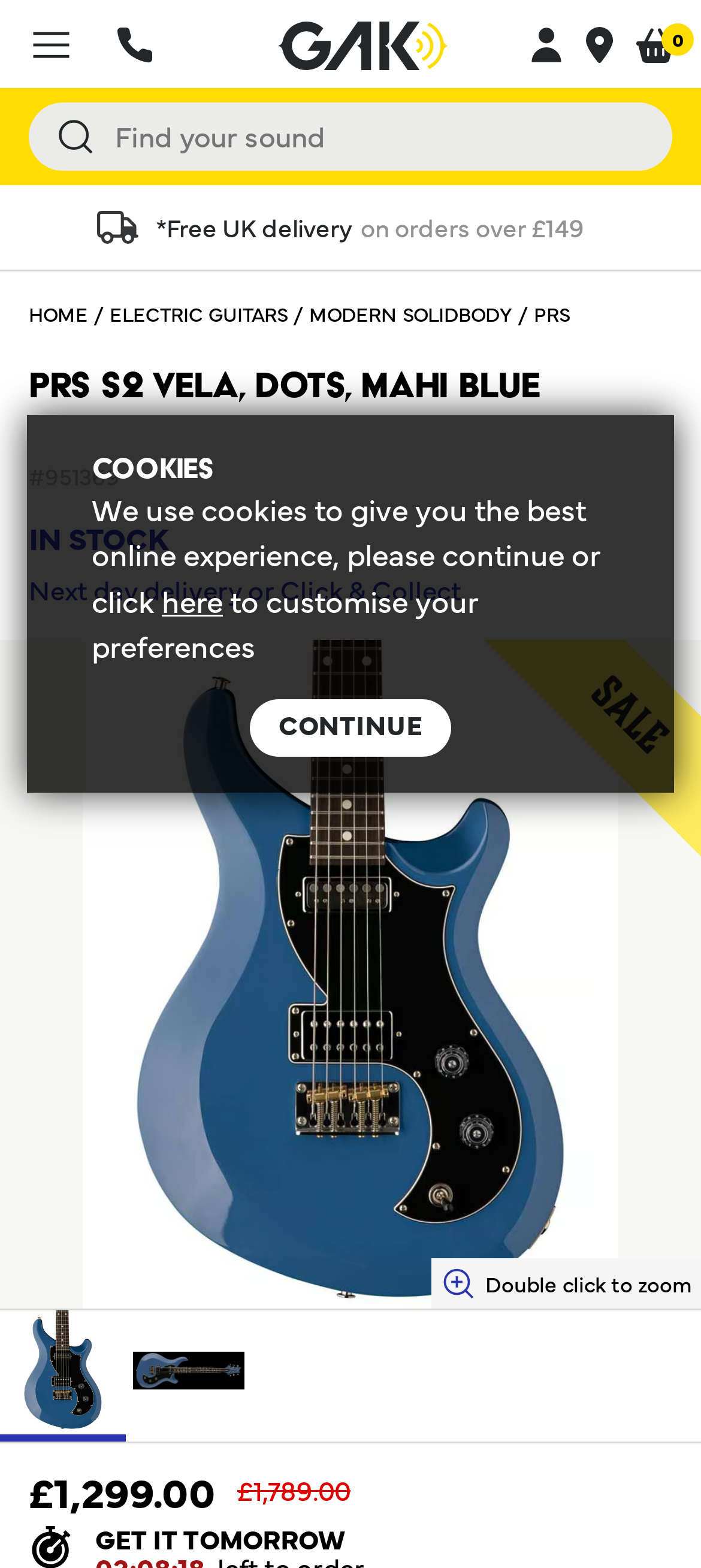What is the minimum order value for free UK delivery?
Using the image as a reference, give a one-word or short phrase answer.

£149